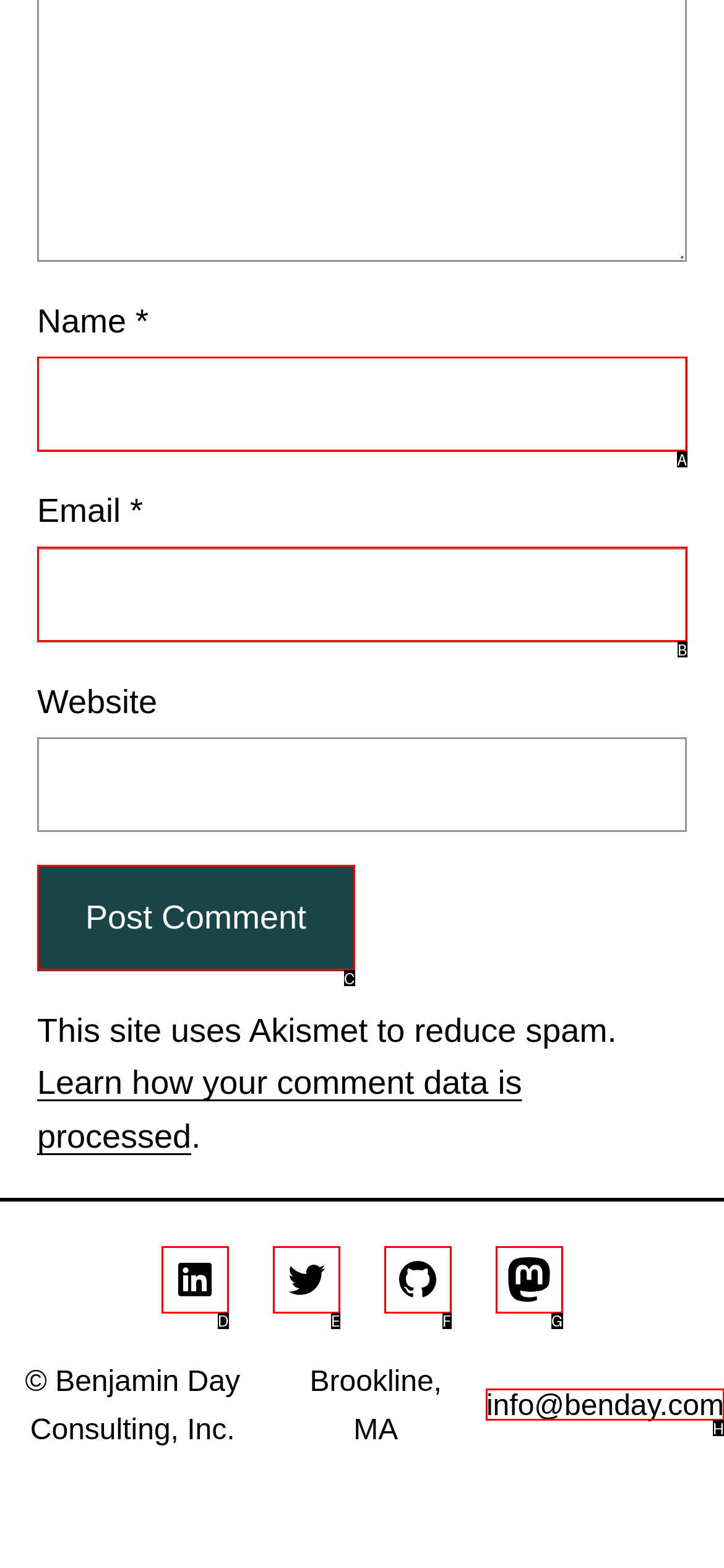Identify the HTML element that best matches the description: Index Post. Provide your answer by selecting the corresponding letter from the given options.

None